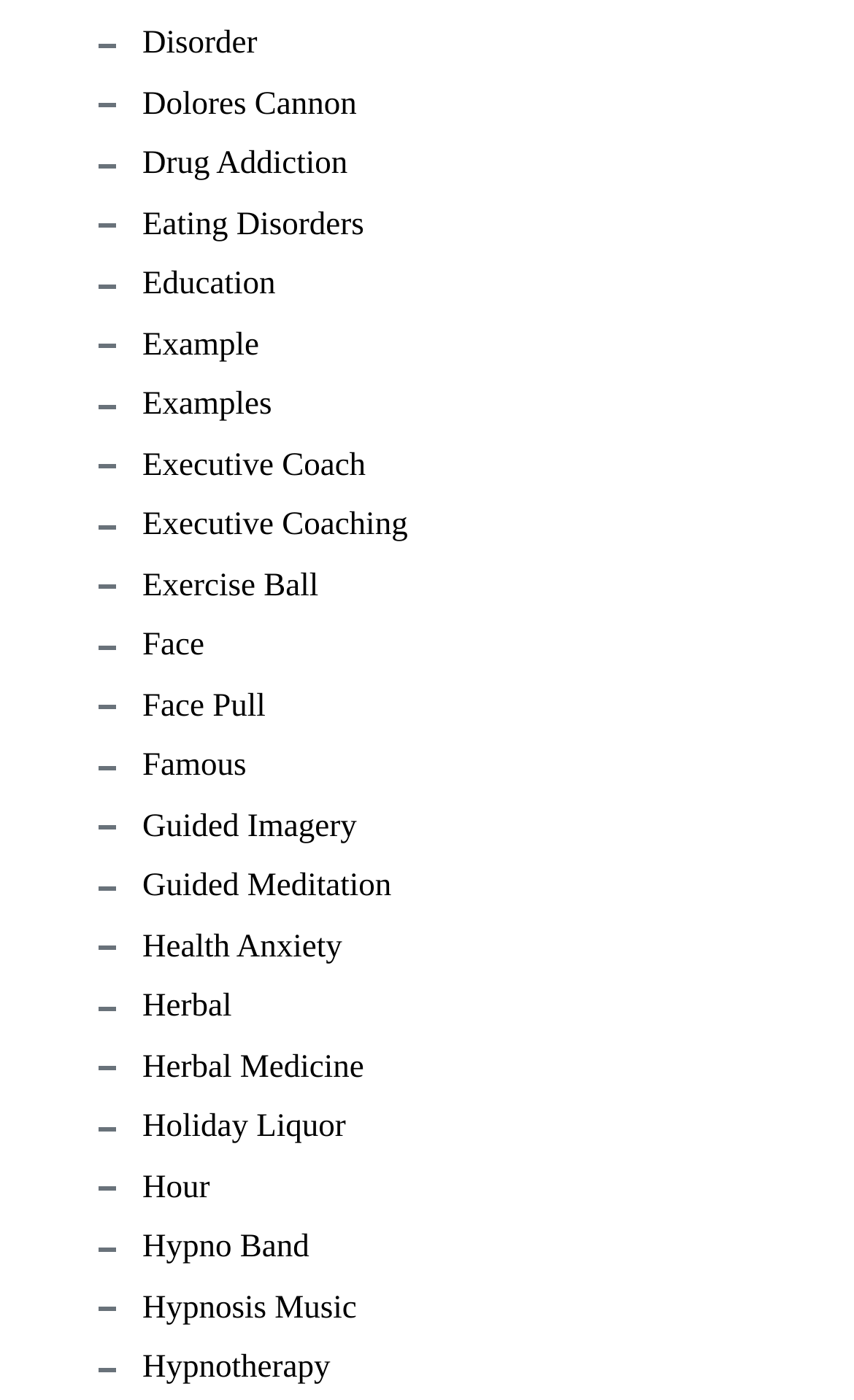Please respond to the question using a single word or phrase:
Are the links on the webpage arranged alphabetically?

Yes